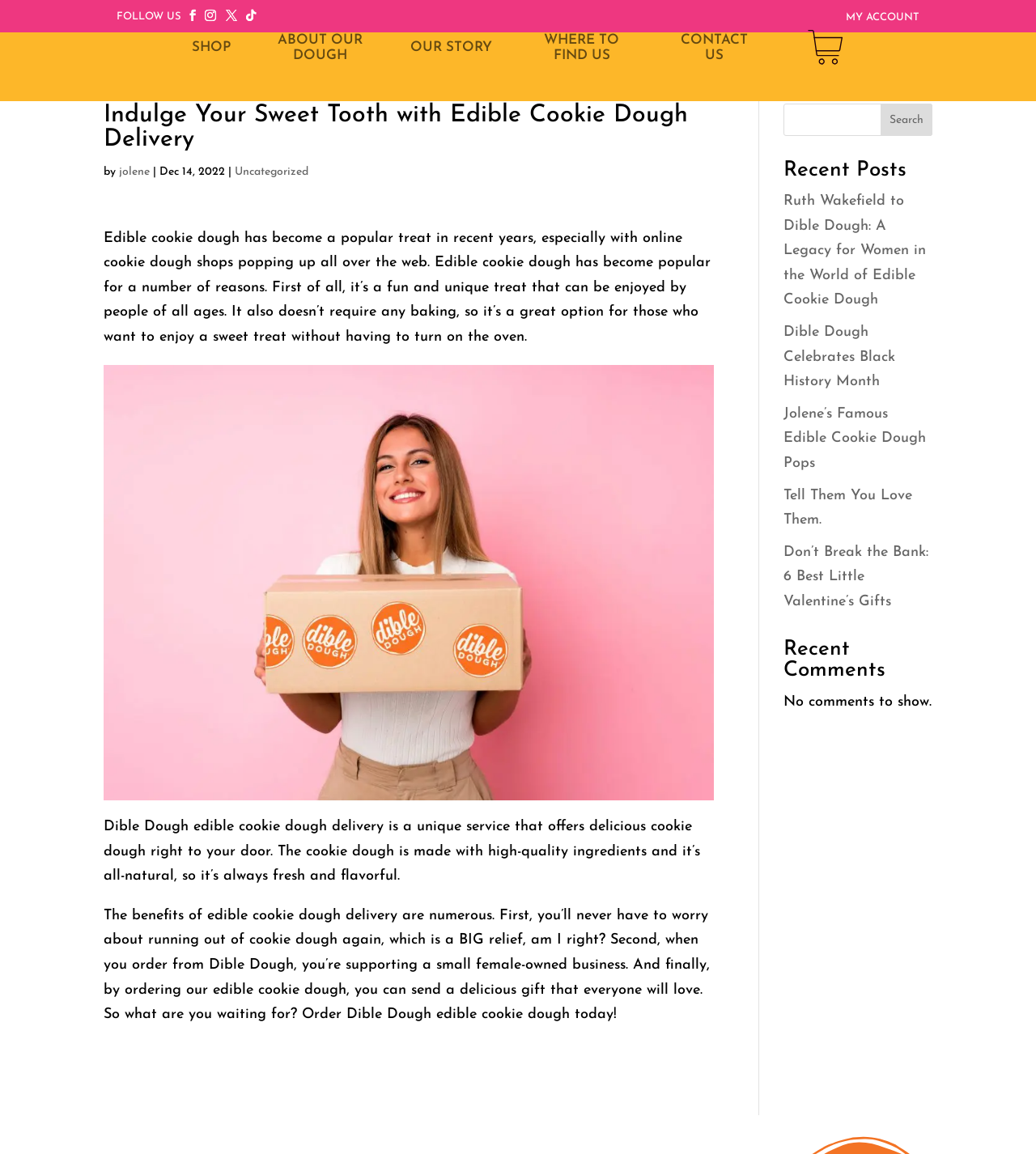What is the author of the article?
Please give a detailed and thorough answer to the question, covering all relevant points.

The author of the article can be found in the article section of the webpage, where it is mentioned as 'by Jolene'.